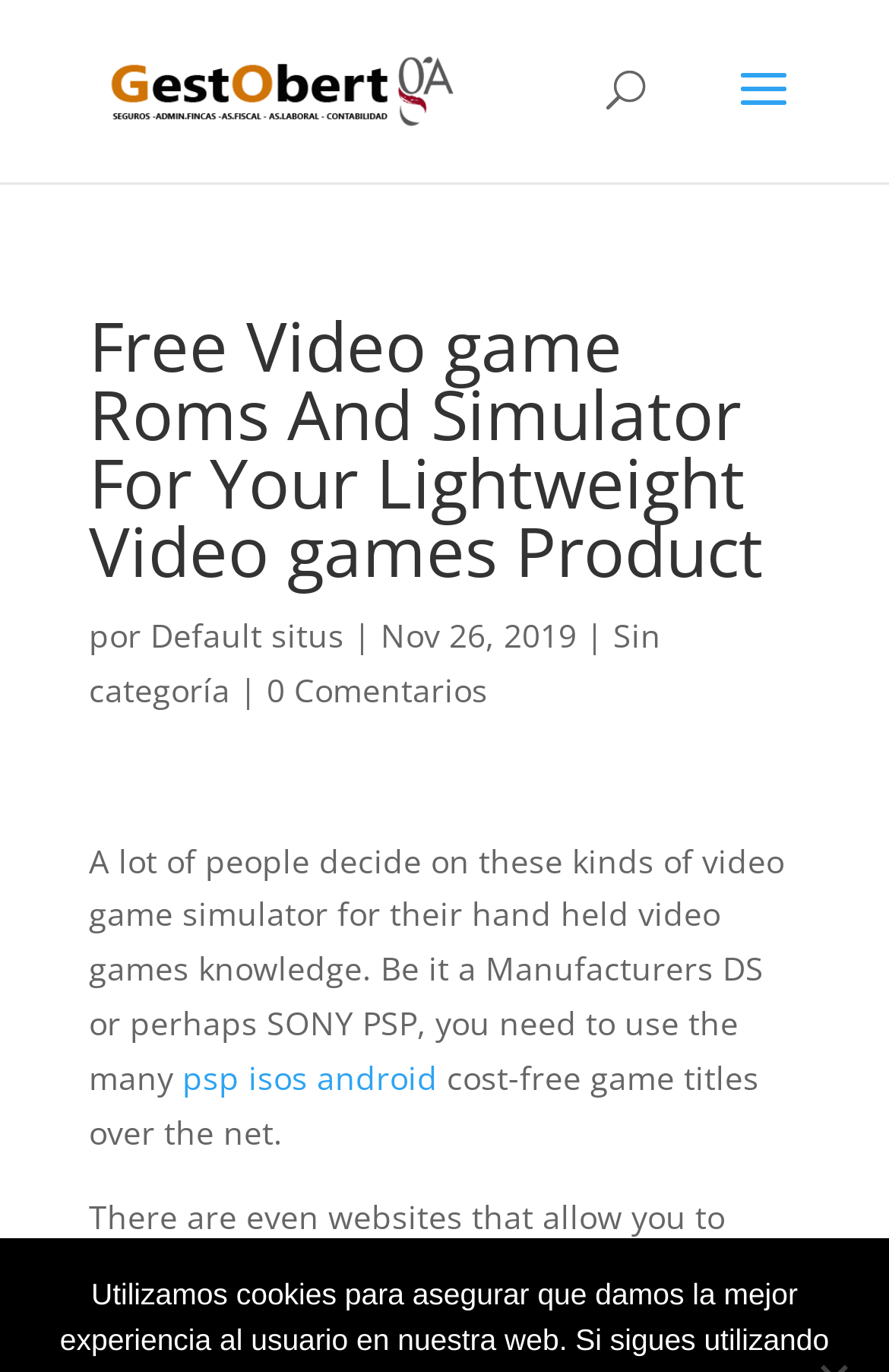Please provide a brief answer to the question using only one word or phrase: 
What type of handheld video games is mentioned?

Manufacturers DS and SONY PSP